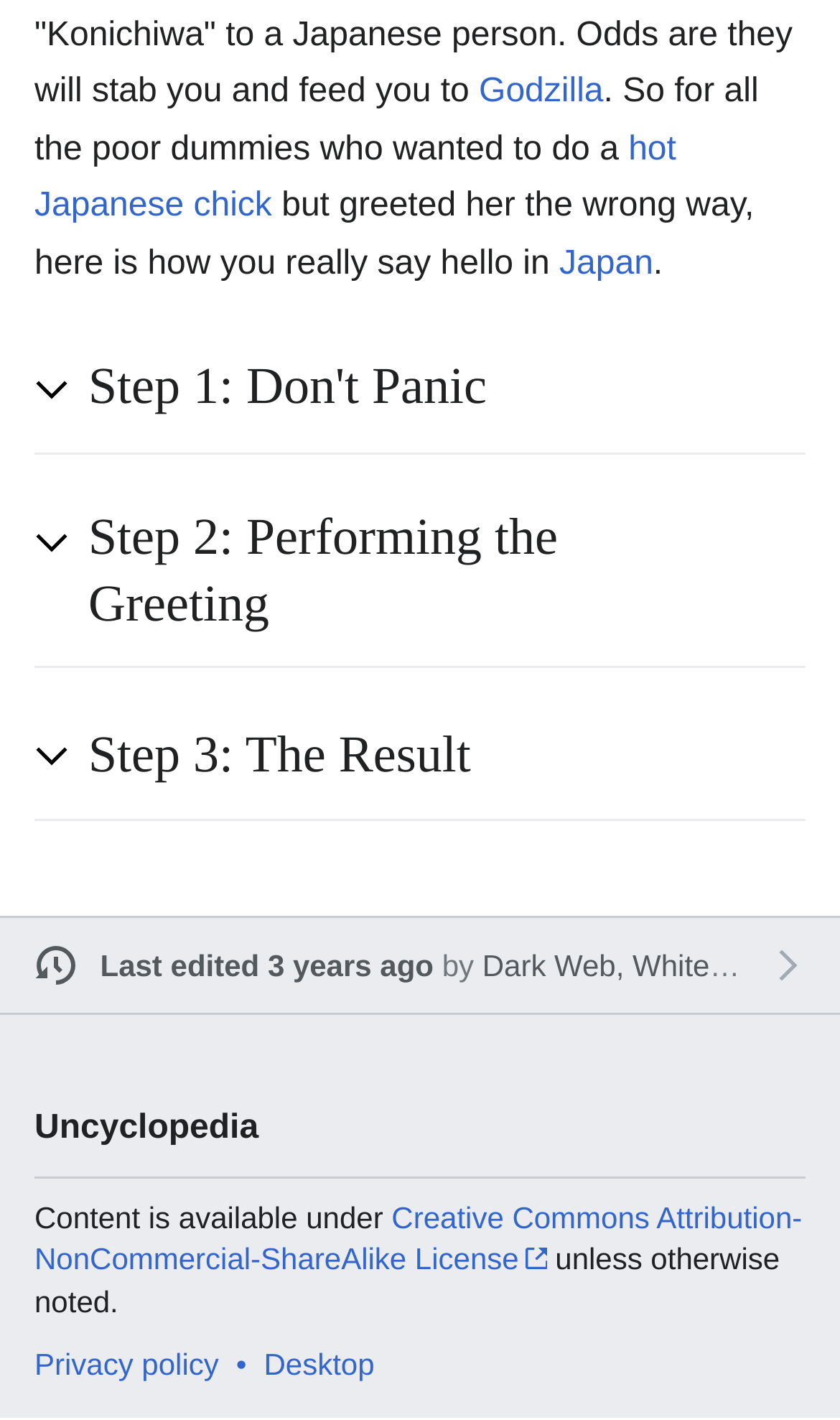Please identify the bounding box coordinates of the region to click in order to complete the task: "Check when the page was last edited". The coordinates must be four float numbers between 0 and 1, specified as [left, top, right, bottom].

[0.119, 0.667, 0.516, 0.692]